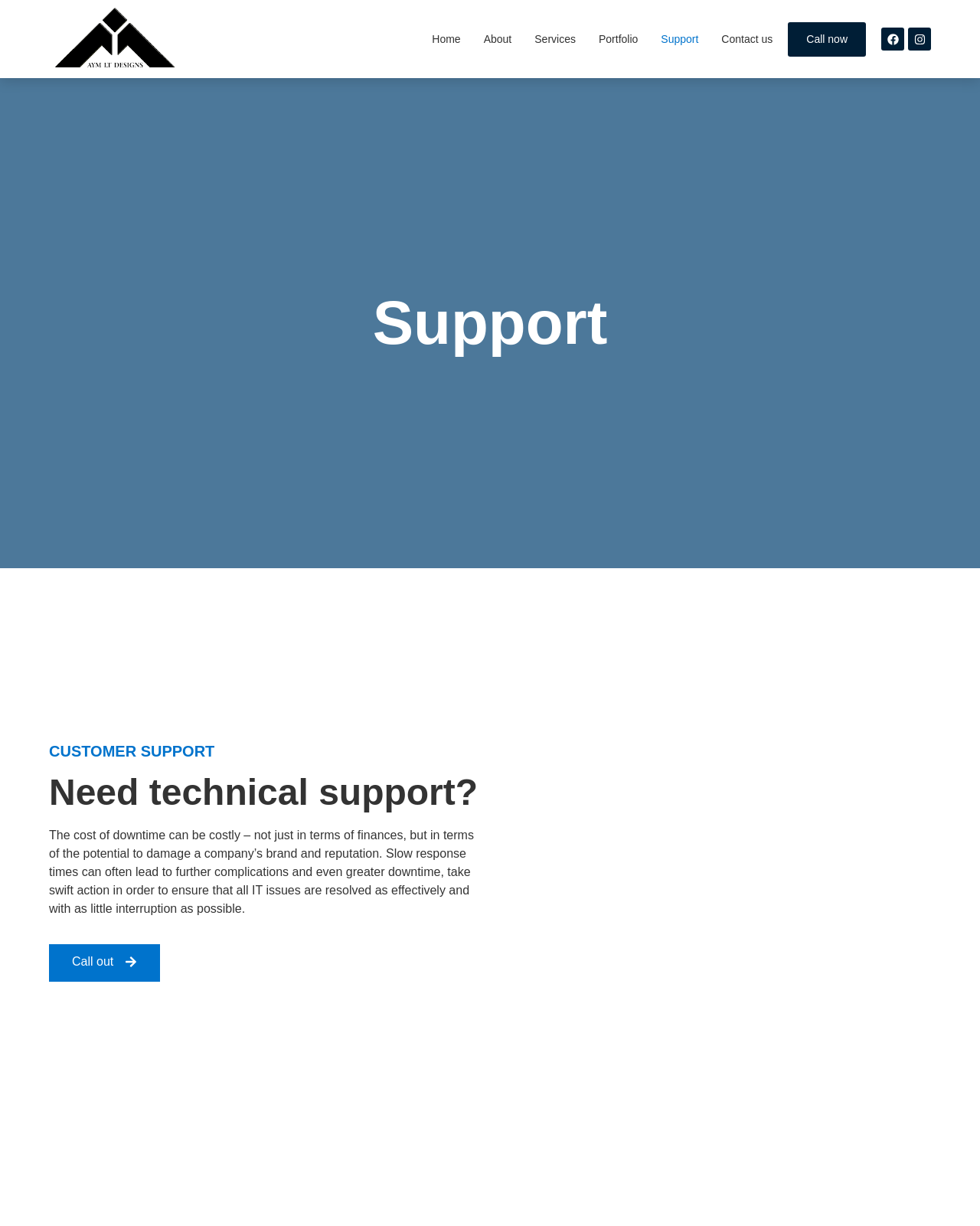Specify the bounding box coordinates of the area to click in order to execute this command: 'Click on Support'. The coordinates should consist of four float numbers ranging from 0 to 1, and should be formatted as [left, top, right, bottom].

[0.674, 0.019, 0.713, 0.045]